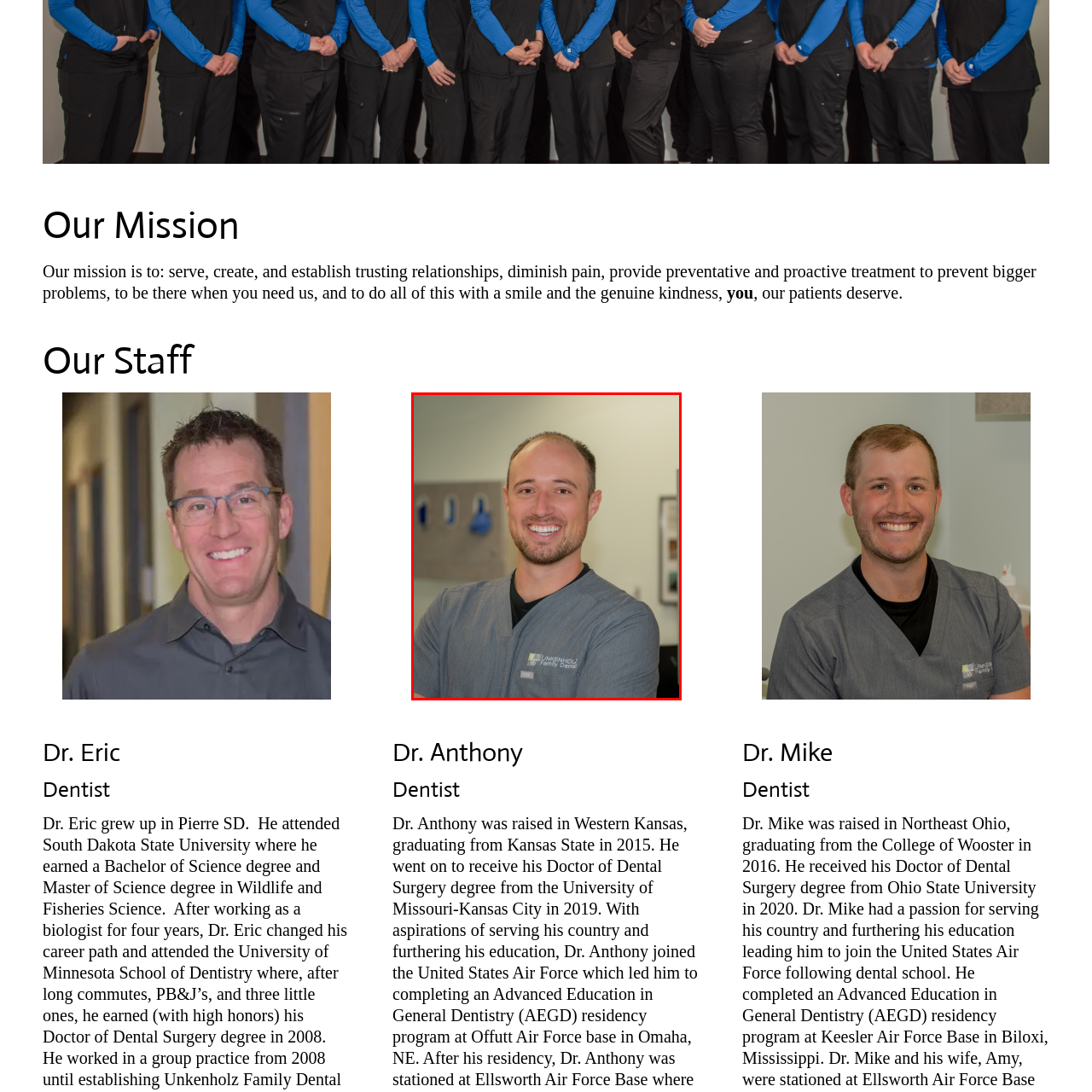What is Dr. Anthony's role in the dental office?
Analyze the image surrounded by the red bounding box and provide a thorough answer.

According to the caption, Dr. Anthony's role is highlighted as part of a dedicated team, aiming to provide high-quality dental services with kindness and expertise, which implies that he works collaboratively with other professionals to deliver excellent care to patients.